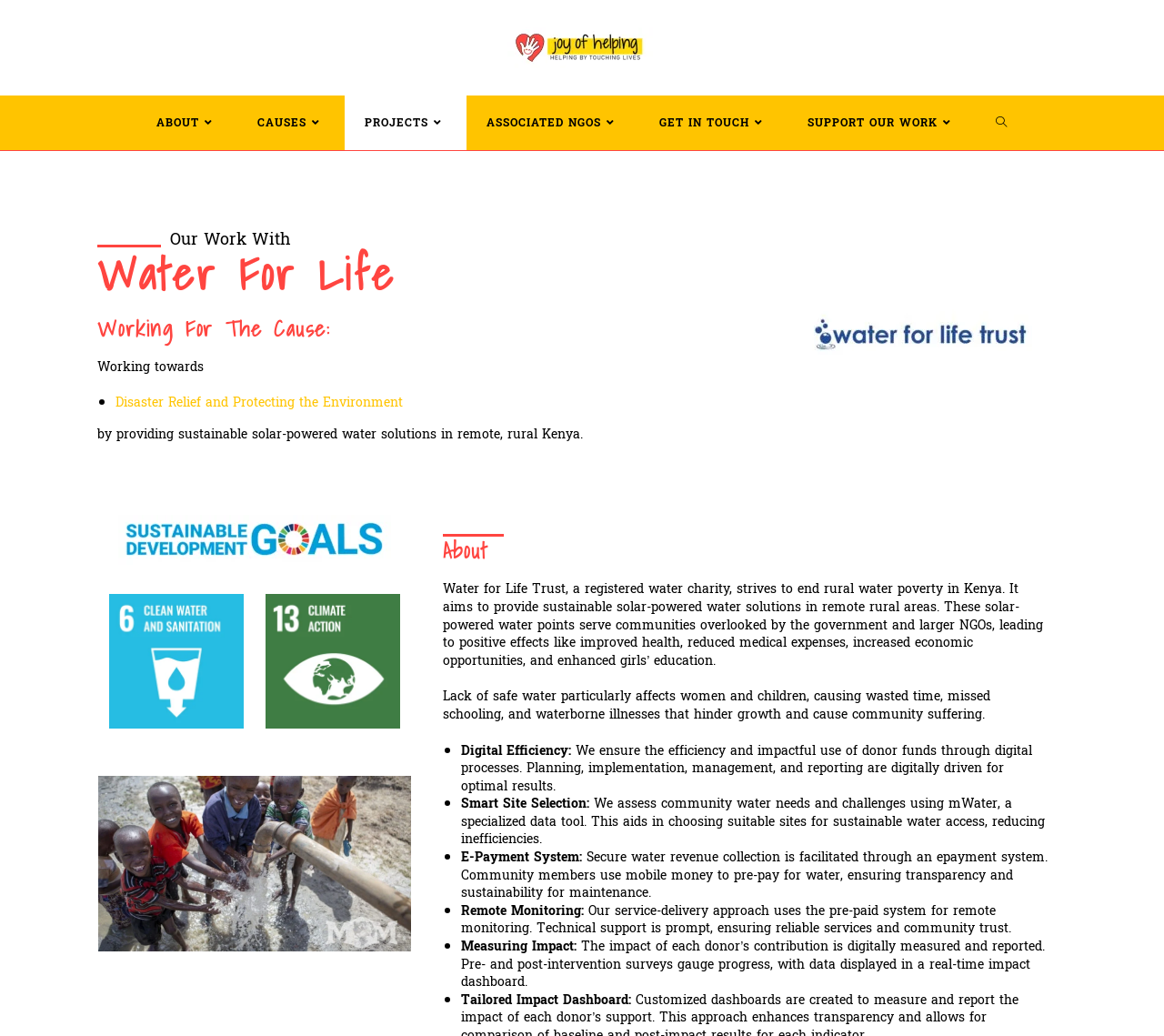What is the main goal of the organization?
Give a single word or phrase as your answer by examining the image.

End rural water poverty in Kenya